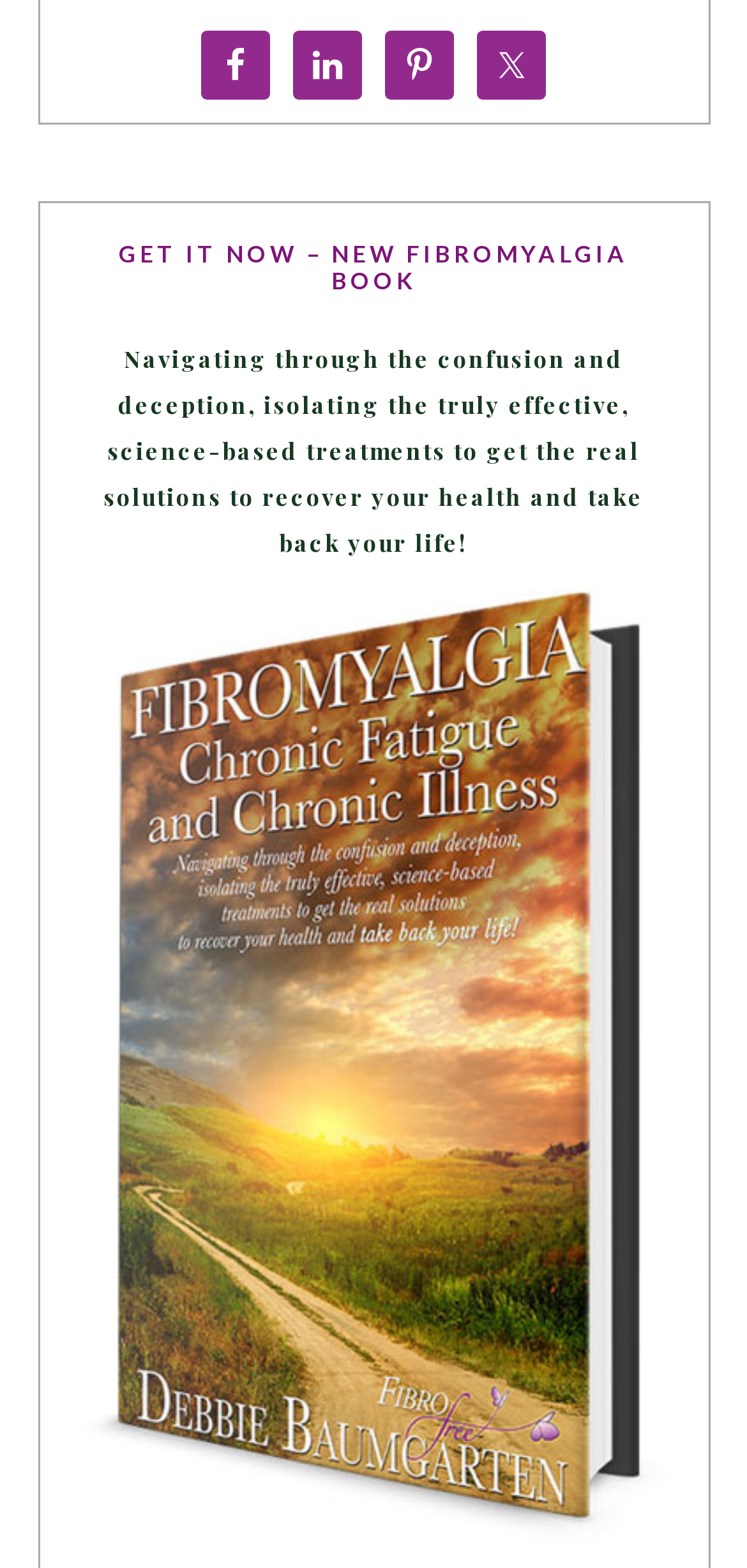What social media platforms are listed?
Please provide a comprehensive and detailed answer to the question.

I can see four social media links at the top of the webpage, each with an image and text. The text on the links are 'Facebook', 'LinkedIn', 'Pinterest', and 'Twitter', respectively.